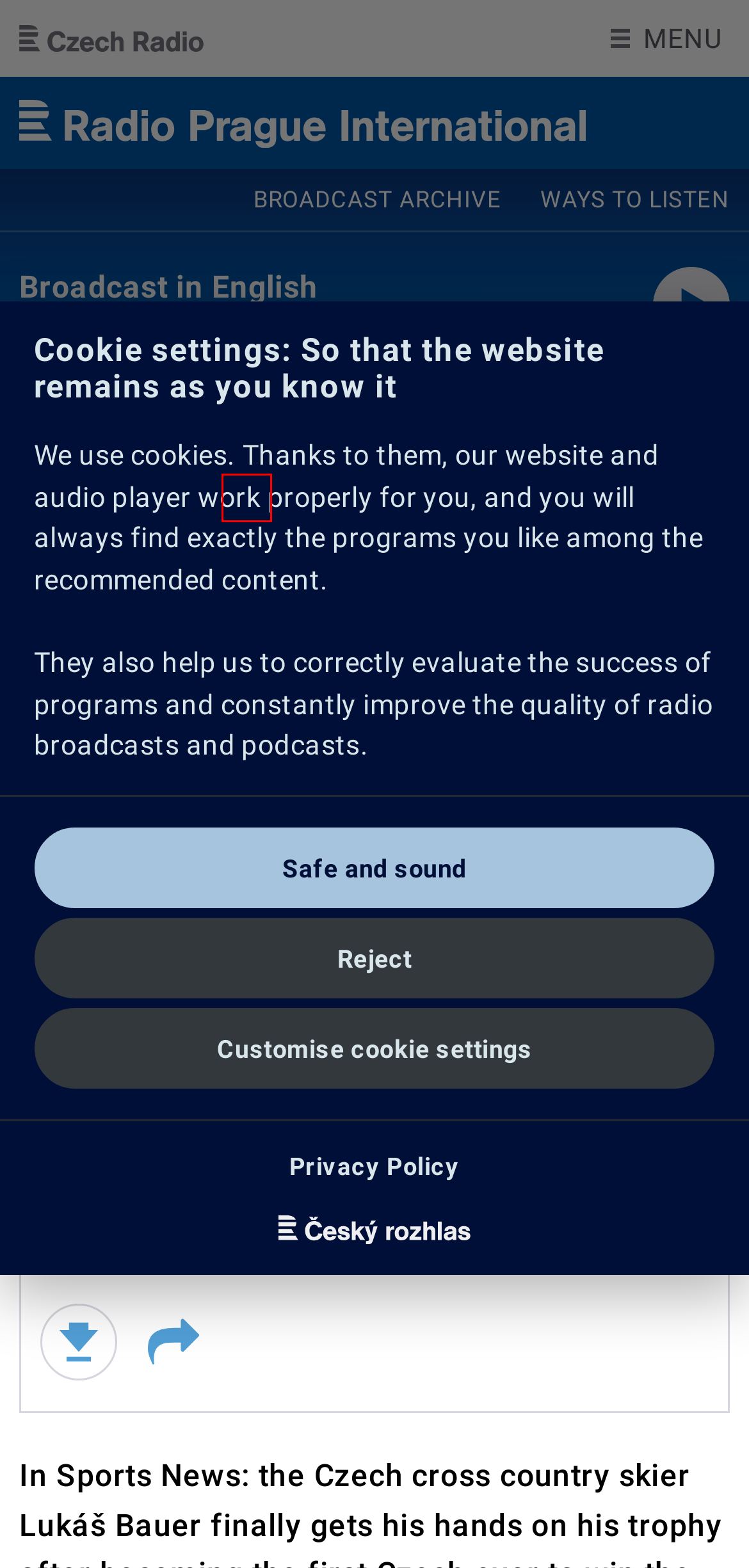Given a webpage screenshot featuring a red rectangle around a UI element, please determine the best description for the new webpage that appears after the element within the bounding box is clicked. The options are:
A. Новости из Чешской Республики | Radio Prague International
B. Nachrichten aus der Tschechischen Republik | Radio Prague International
C. Personal data protection policy and cookies policy | Radio Prague International
D. Новини з Чехії | Radio Prague International
E. Noticias de la República Checa | Radio Prague International
F. News from the Czech Republic | Radio Prague International
G. L'actualité en République tchèque | Radio Prague International
H. Zprávy z České republiky | Radio Prague International

H